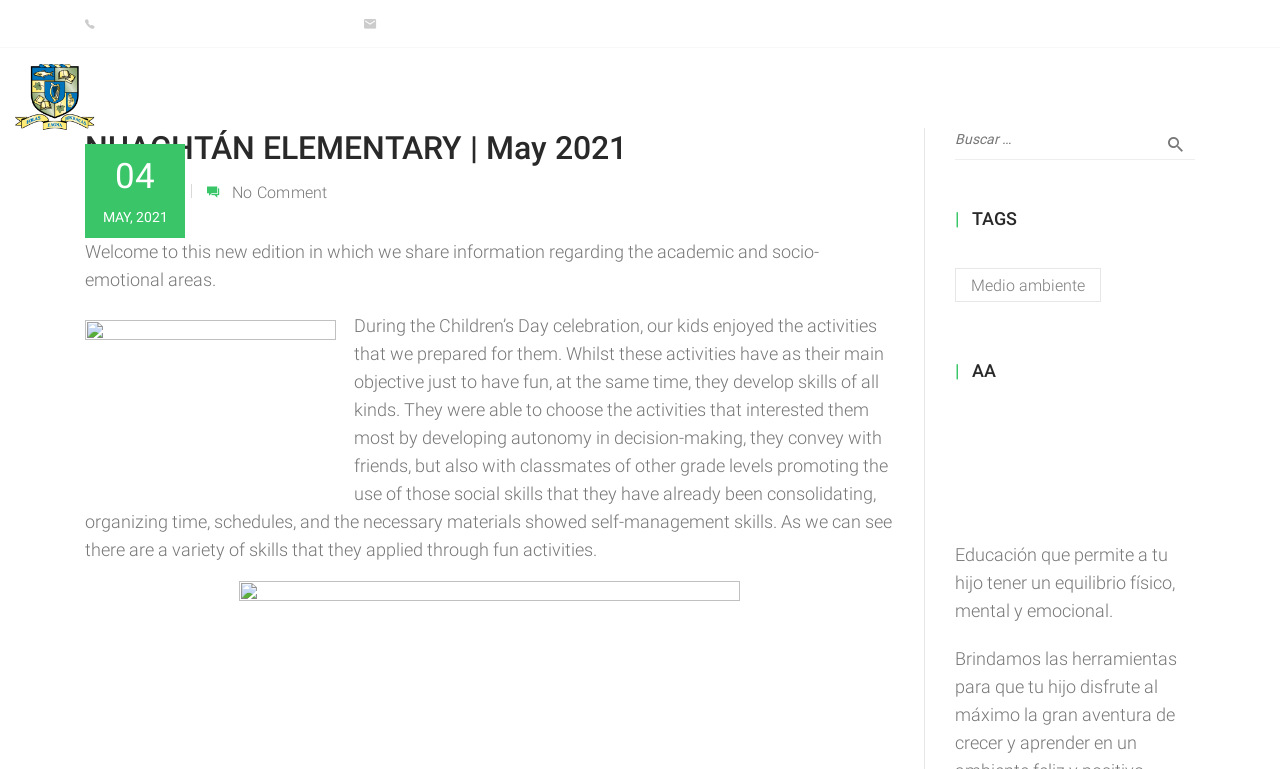Find the bounding box coordinates for the area that must be clicked to perform this action: "Click on ACCESO ALUMNOS Y PADRES DE FAMILIA".

[0.533, 0.027, 0.702, 0.042]